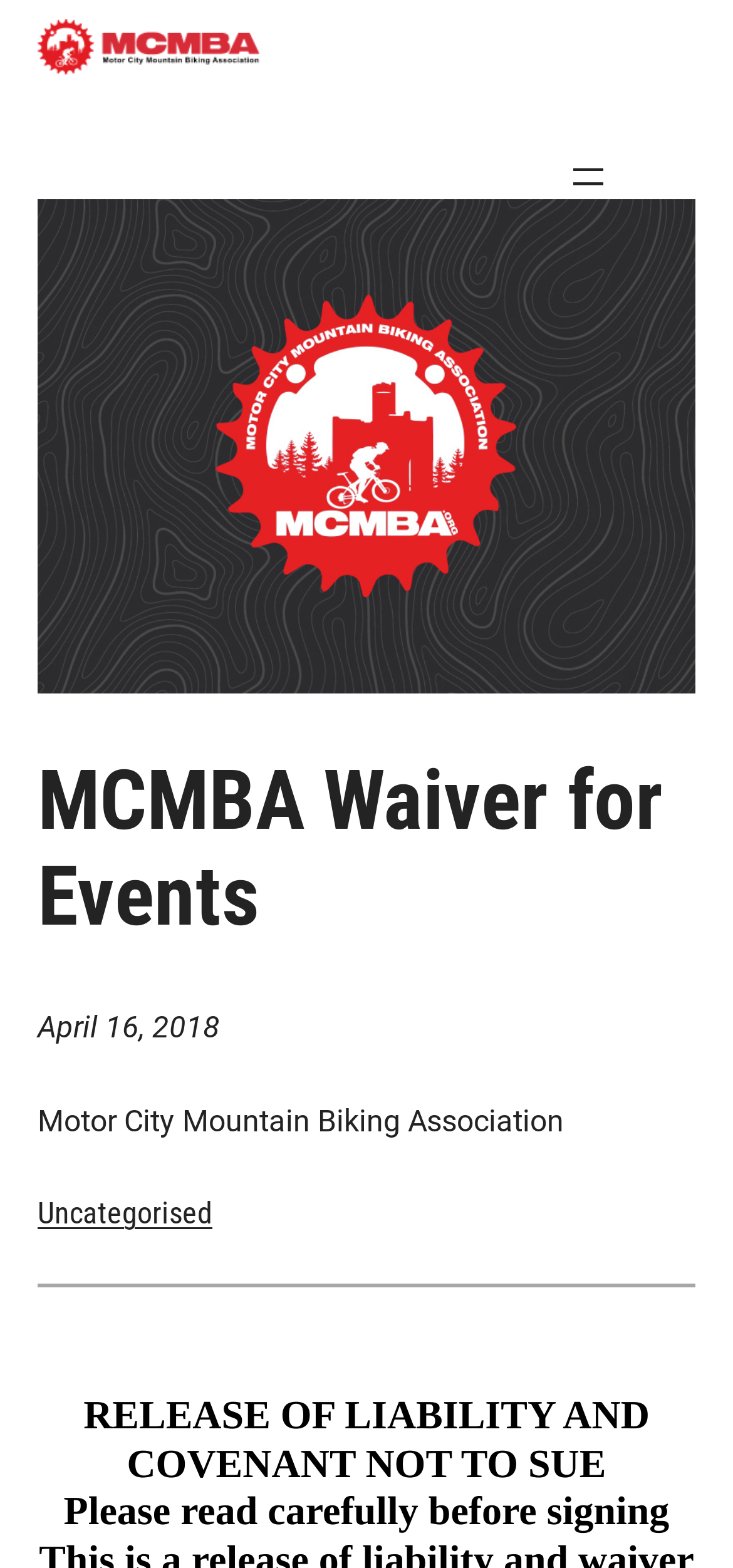Identify the bounding box for the UI element specified in this description: "aria-label="Open menu"". The coordinates must be four float numbers between 0 and 1, formatted as [left, top, right, bottom].

[0.771, 0.099, 0.833, 0.128]